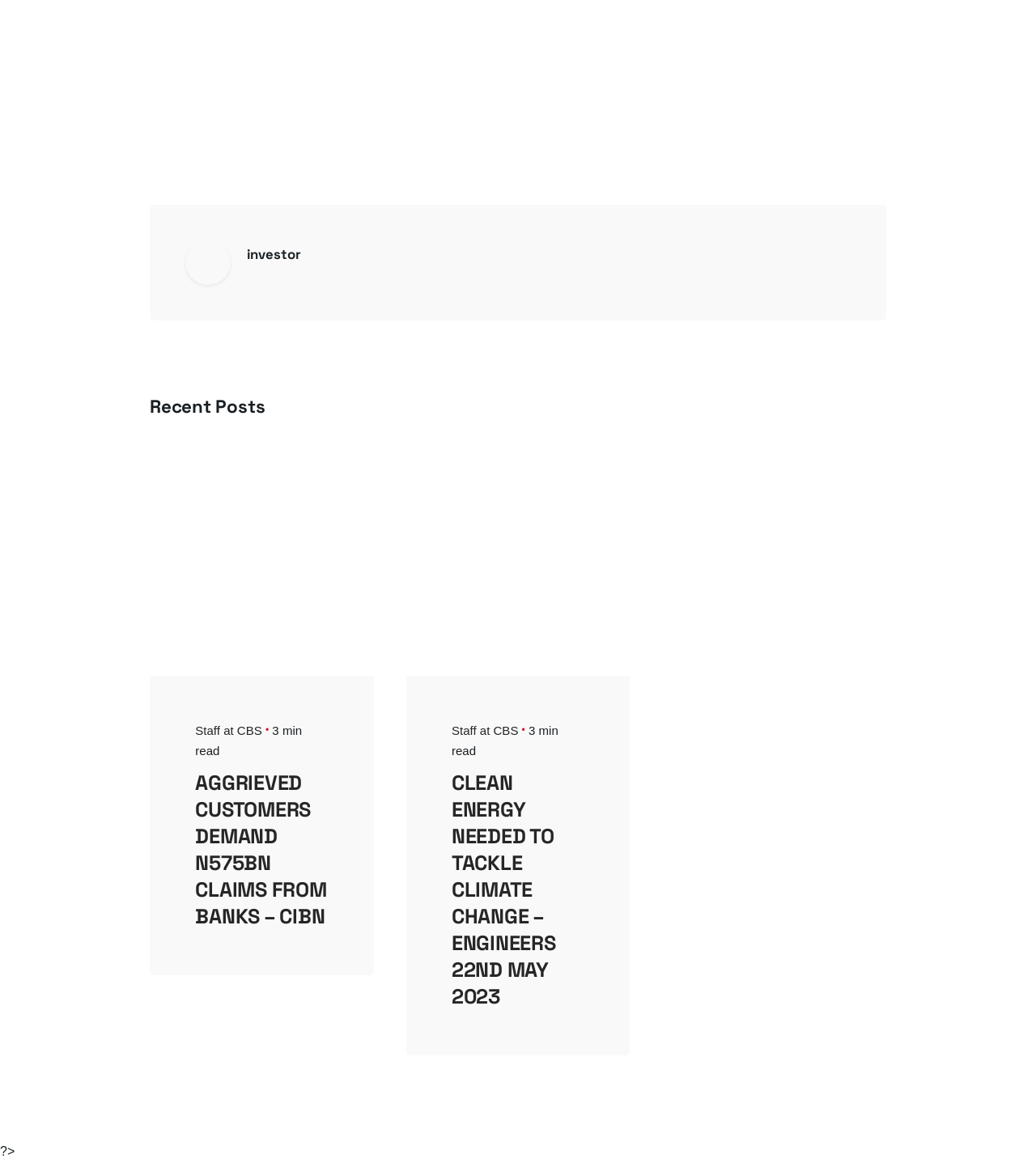Using the description: "Staff at CBS", determine the UI element's bounding box coordinates. Ensure the coordinates are in the format of four float numbers between 0 and 1, i.e., [left, top, right, bottom].

[0.189, 0.622, 0.253, 0.634]